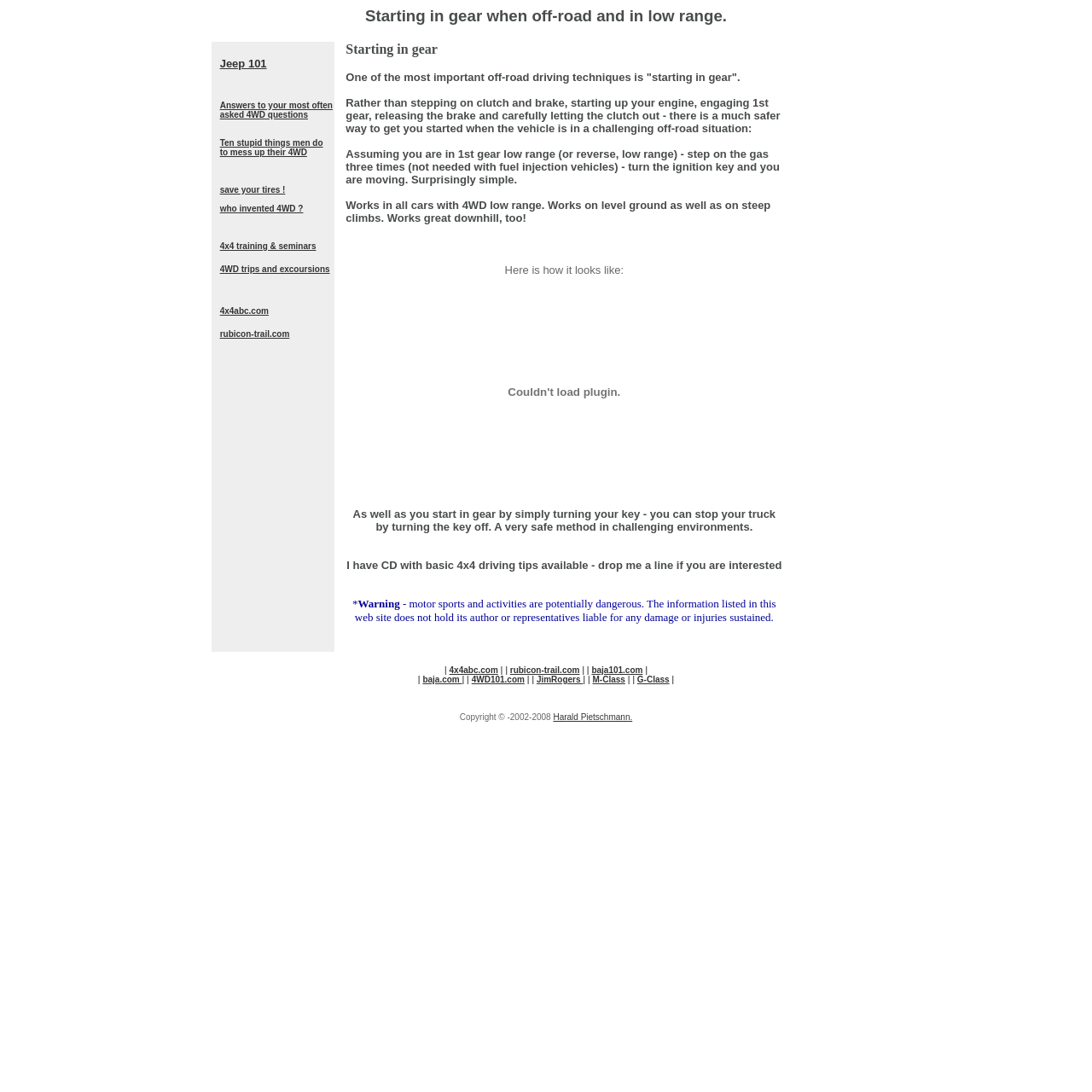Determine the bounding box coordinates of the section to be clicked to follow the instruction: "Visit '4x4abc.com'". The coordinates should be given as four float numbers between 0 and 1, formatted as [left, top, right, bottom].

[0.201, 0.276, 0.246, 0.29]